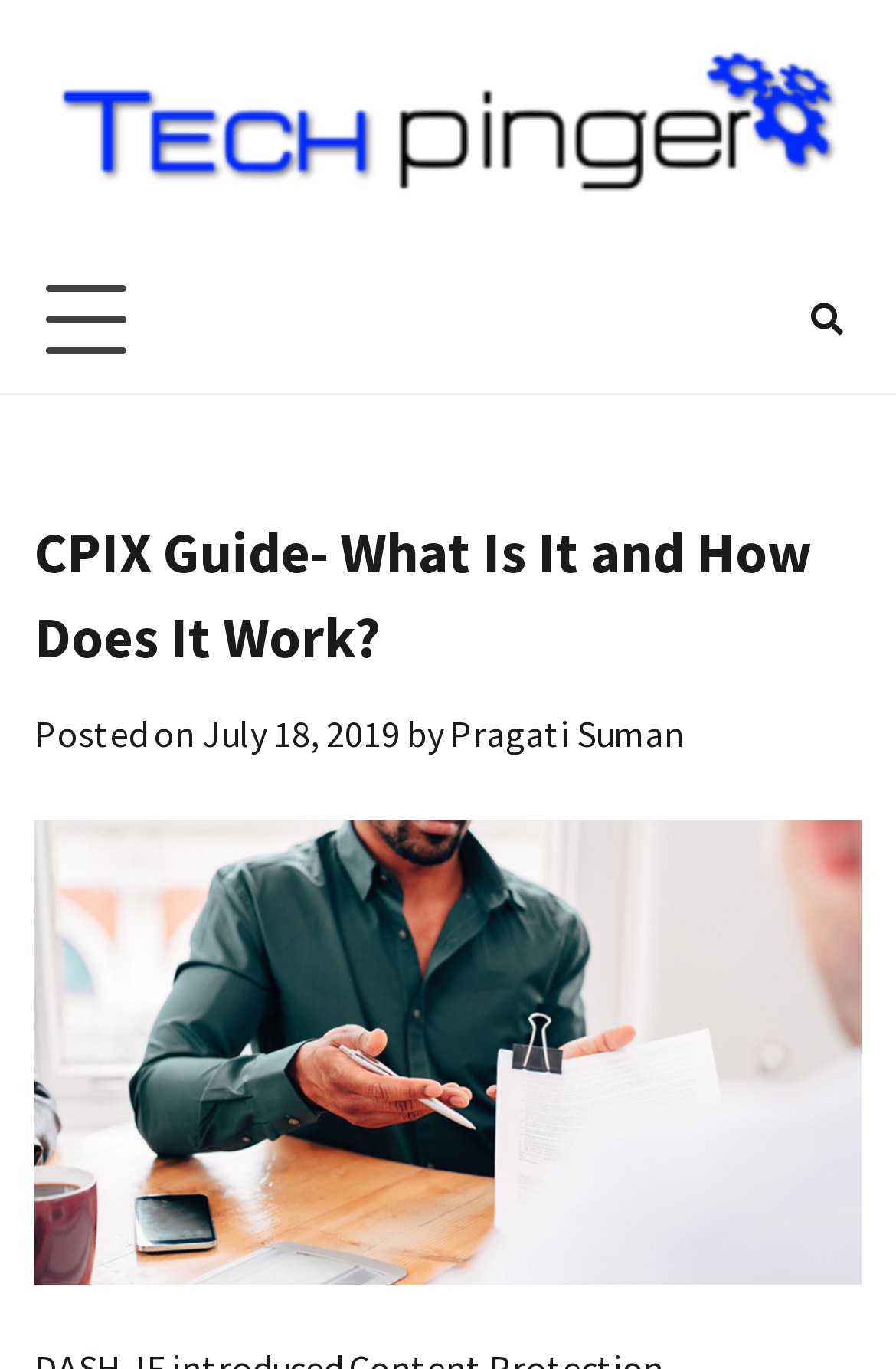What is the date of the article?
Utilize the image to construct a detailed and well-explained answer.

I found the date of the article by looking at the text 'Posted on' followed by a link with the date 'July 18, 2019'.